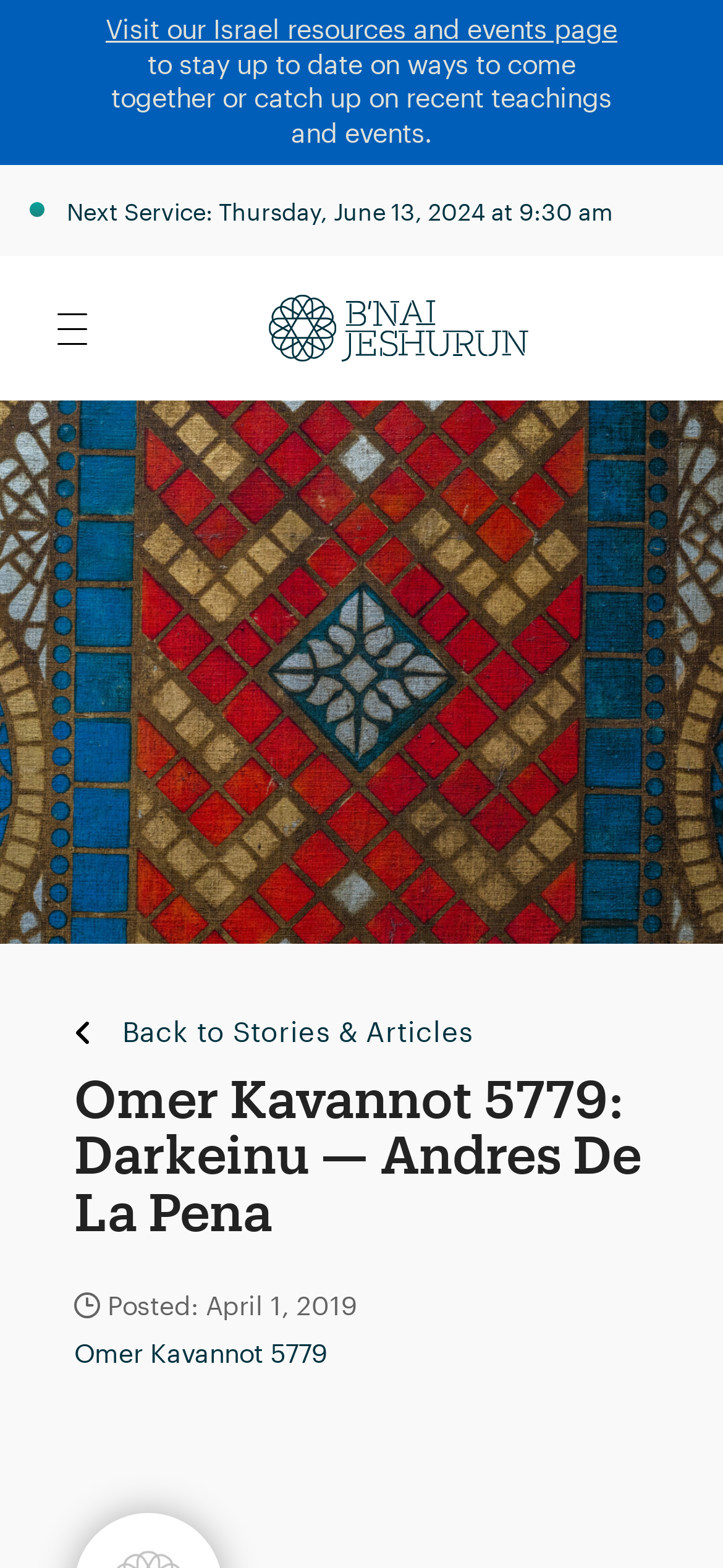Please provide a brief answer to the question using only one word or phrase: 
What is the name of the logo?

Logo BJ